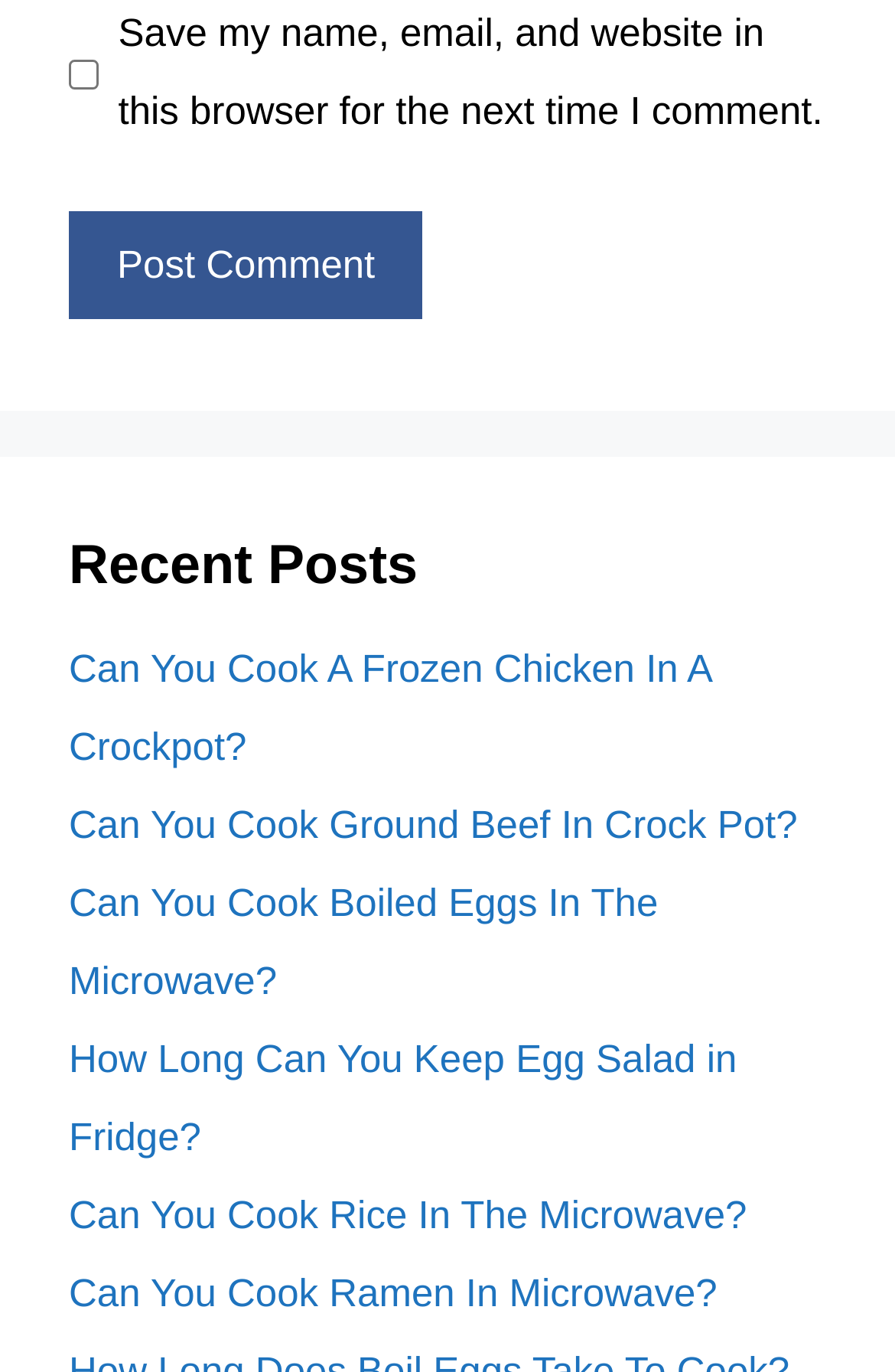Provide a brief response using a word or short phrase to this question:
What is the function of the button?

Post Comment